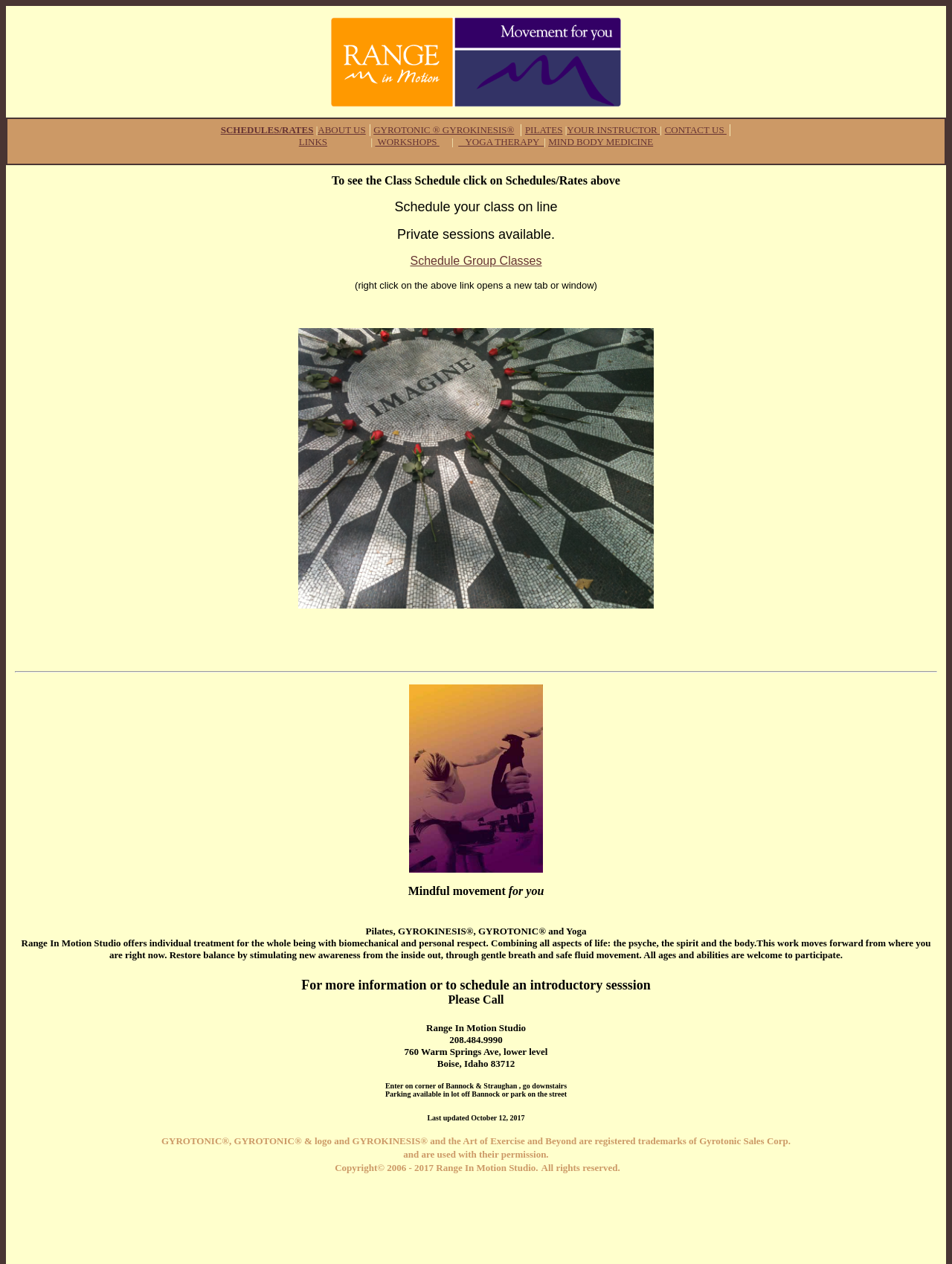Please determine the bounding box coordinates of the element to click on in order to accomplish the following task: "Click Schedule Group Classes". Ensure the coordinates are four float numbers ranging from 0 to 1, i.e., [left, top, right, bottom].

[0.431, 0.201, 0.569, 0.211]